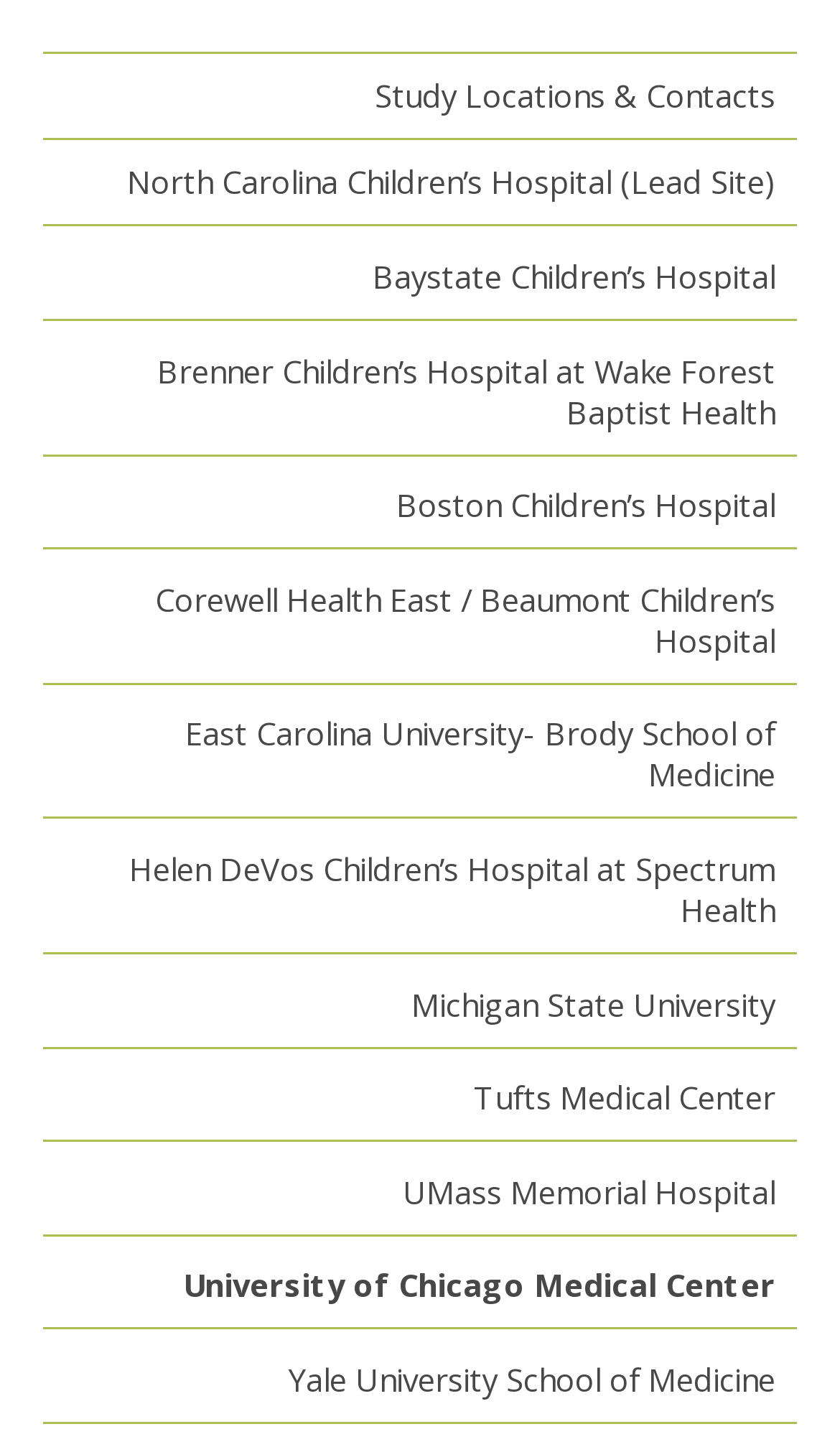Can you find the bounding box coordinates of the area I should click to execute the following instruction: "Learn about University of Chicago Medical Center"?

[0.051, 0.86, 0.949, 0.919]